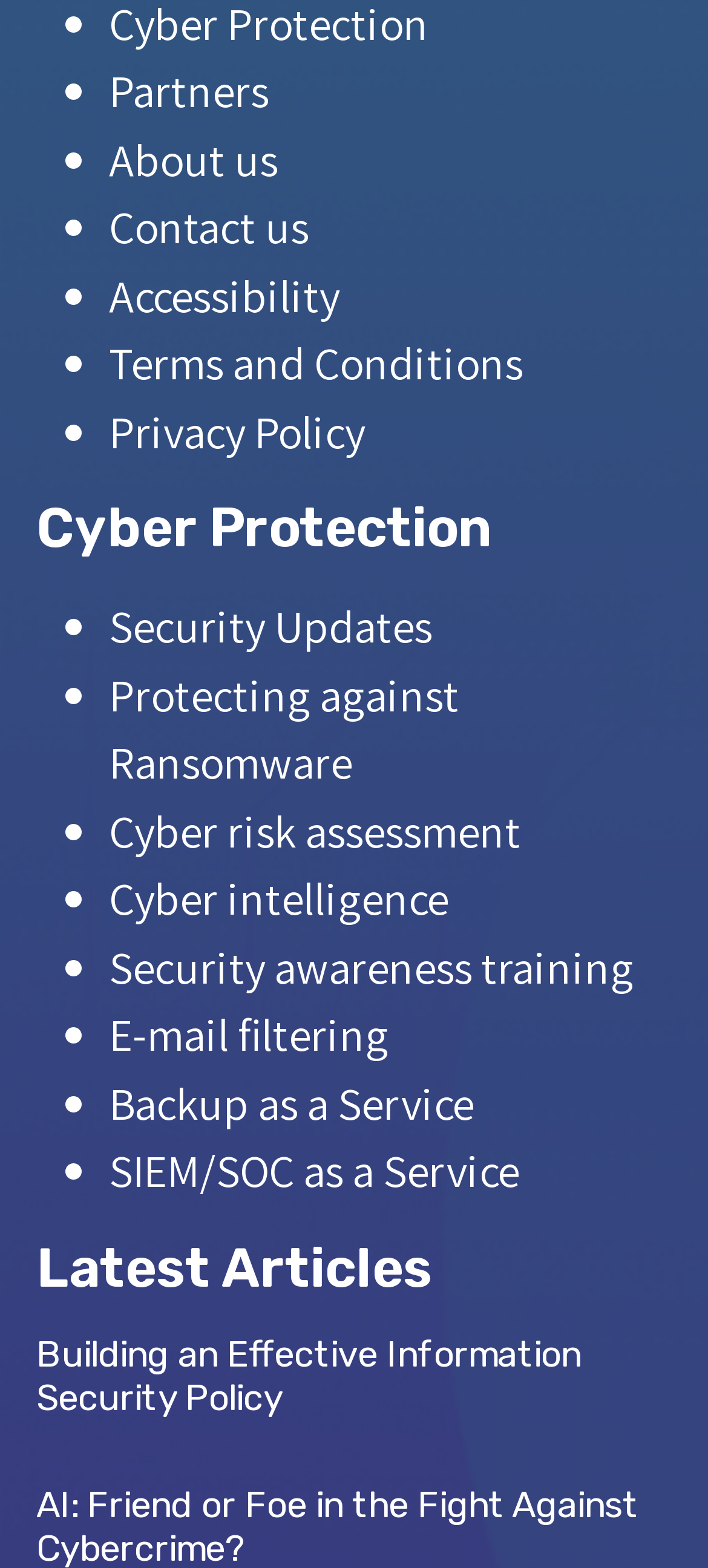Identify the bounding box coordinates of the clickable region necessary to fulfill the following instruction: "Learn about Building an Effective Information Security Policy". The bounding box coordinates should be four float numbers between 0 and 1, i.e., [left, top, right, bottom].

[0.051, 0.849, 0.821, 0.905]